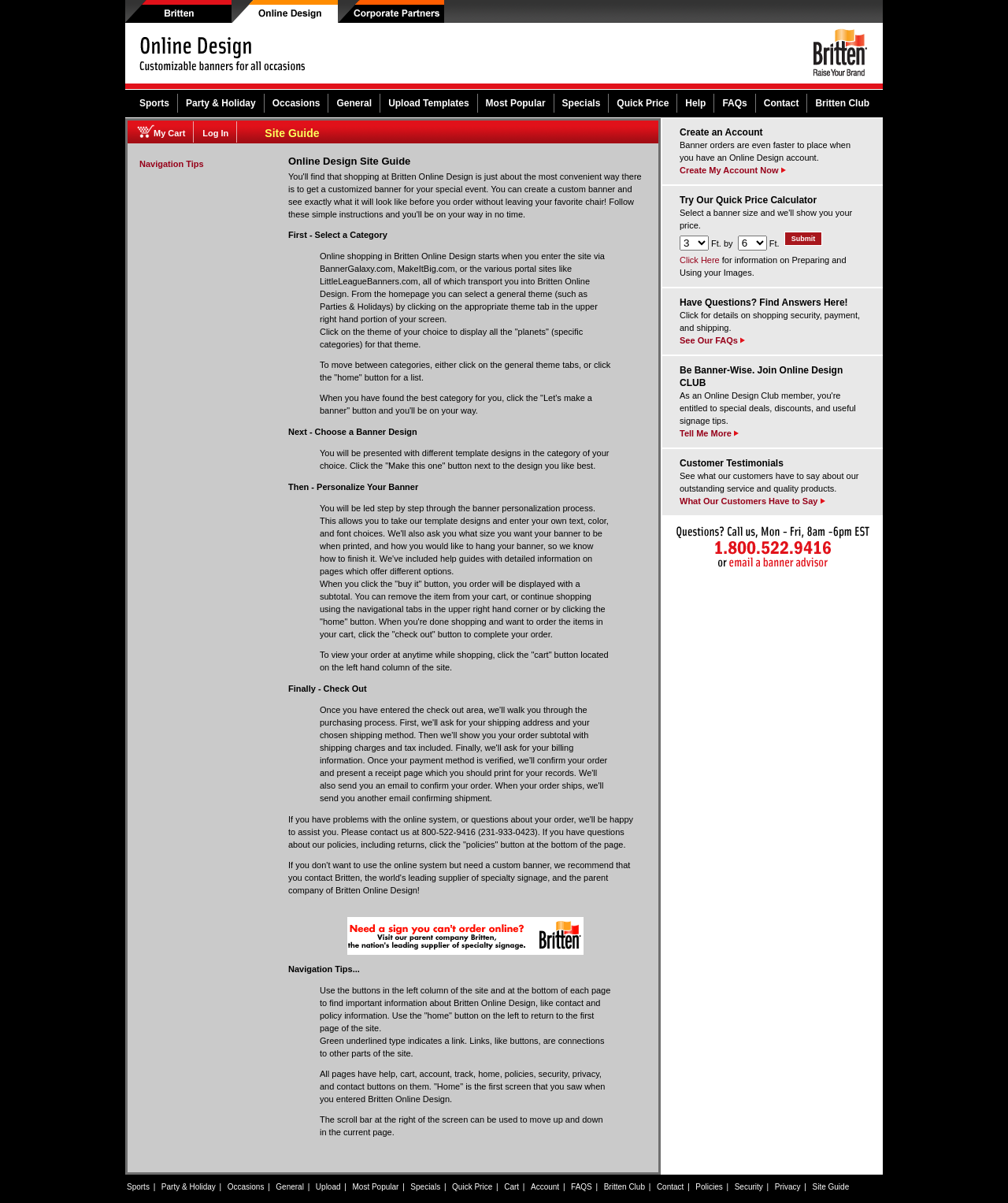Please specify the bounding box coordinates of the clickable section necessary to execute the following command: "View Navigation Tips".

[0.138, 0.132, 0.202, 0.14]